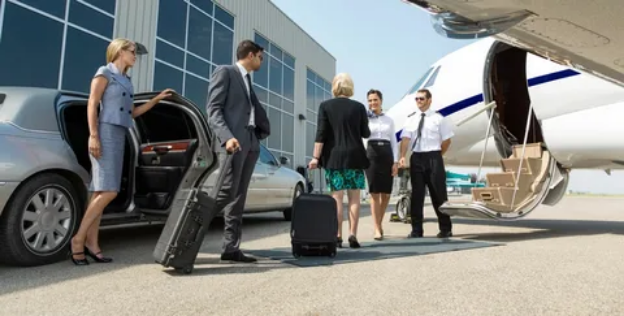How many travelers are approaching the private jet?
Provide a fully detailed and comprehensive answer to the question.

The question asks about the number of travelers approaching the private jet. Upon examining the image, we can see three travelers: one man carrying a black roller suitcase, one woman approaching from the limousine holding a handbag, and another woman assisting with luggage.